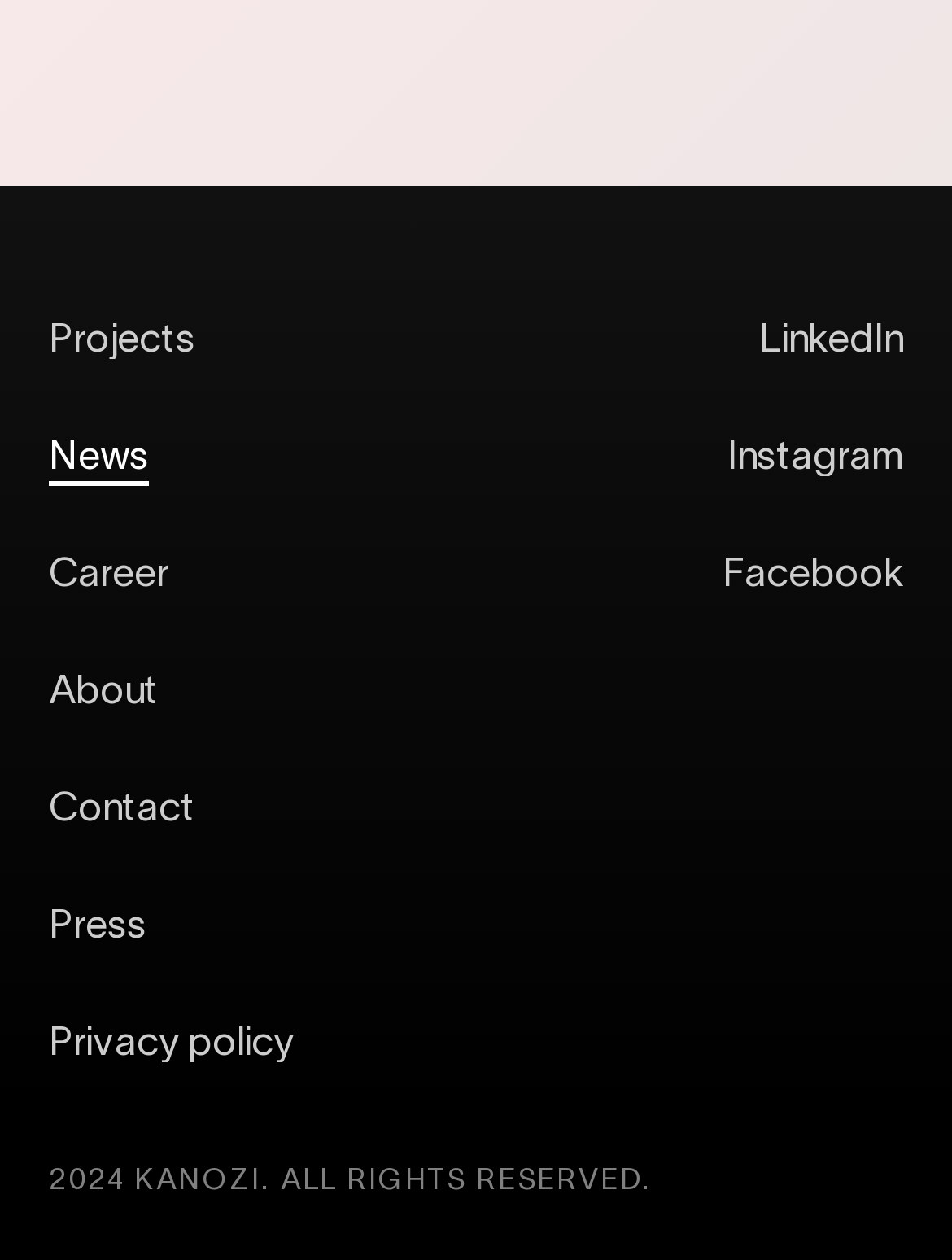Can you find the bounding box coordinates for the element that needs to be clicked to execute this instruction: "View News"? The coordinates should be given as four float numbers between 0 and 1, i.e., [left, top, right, bottom].

[0.051, 0.346, 0.156, 0.385]